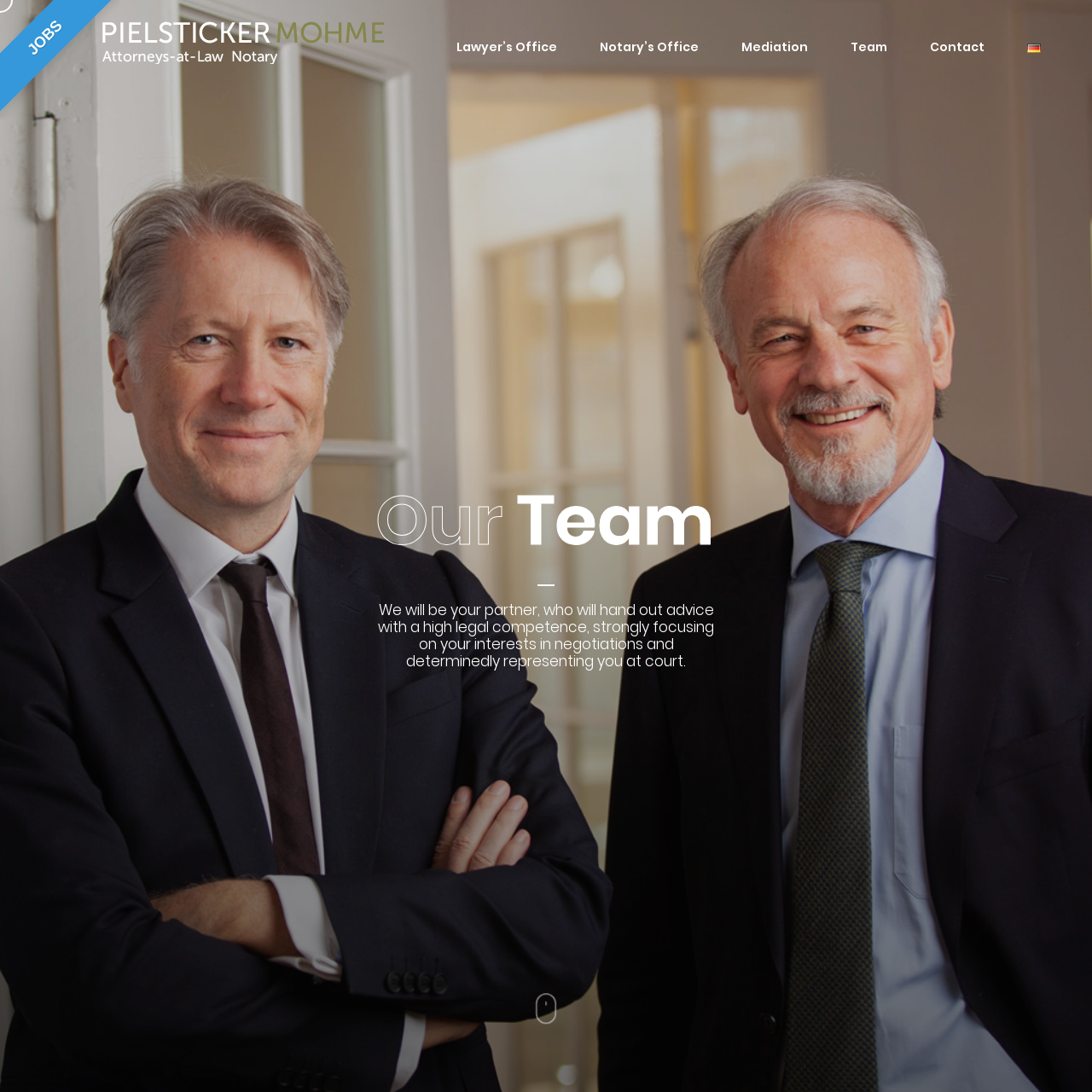How many languages are supported on this website?
Look at the image and answer with only one word or phrase.

2